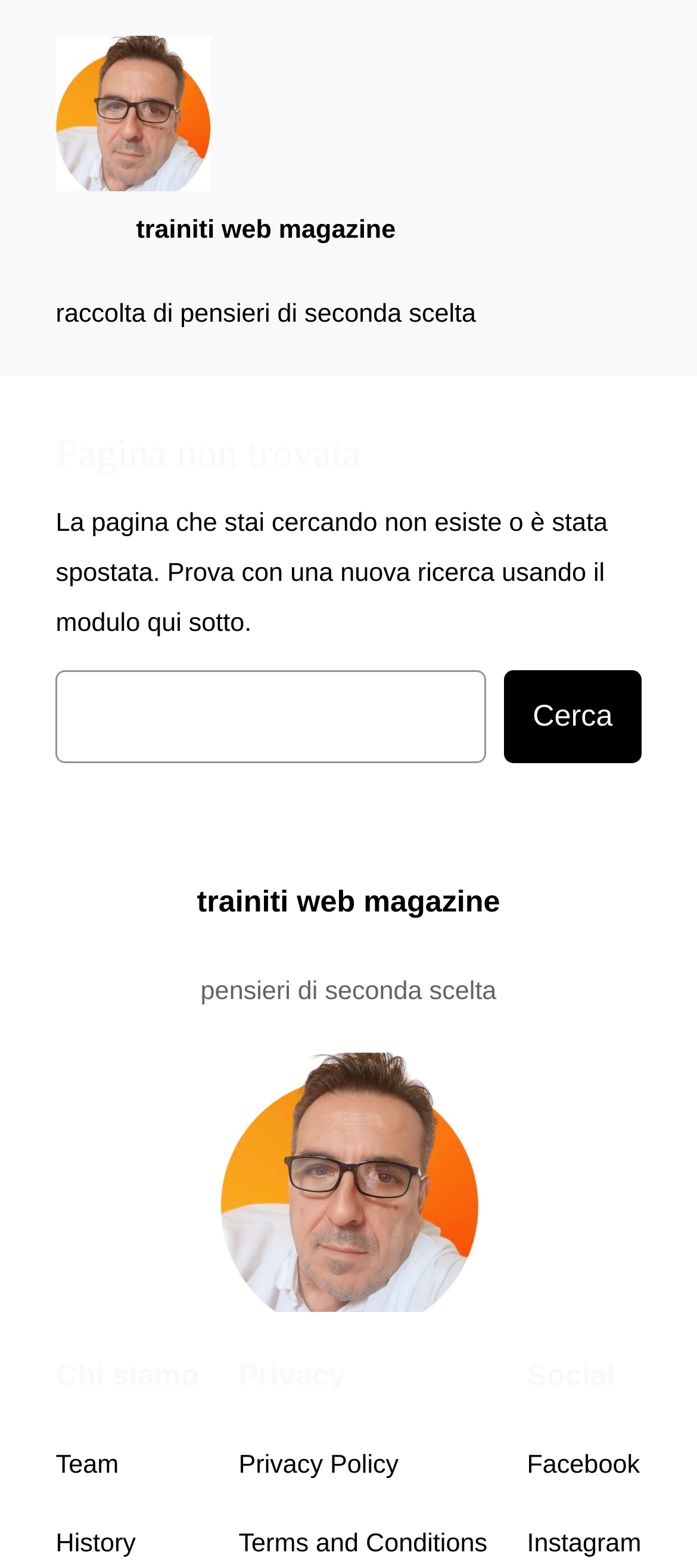Pinpoint the bounding box coordinates of the clickable area needed to execute the instruction: "search for something". The coordinates should be specified as four float numbers between 0 and 1, i.e., [left, top, right, bottom].

[0.08, 0.428, 0.698, 0.487]